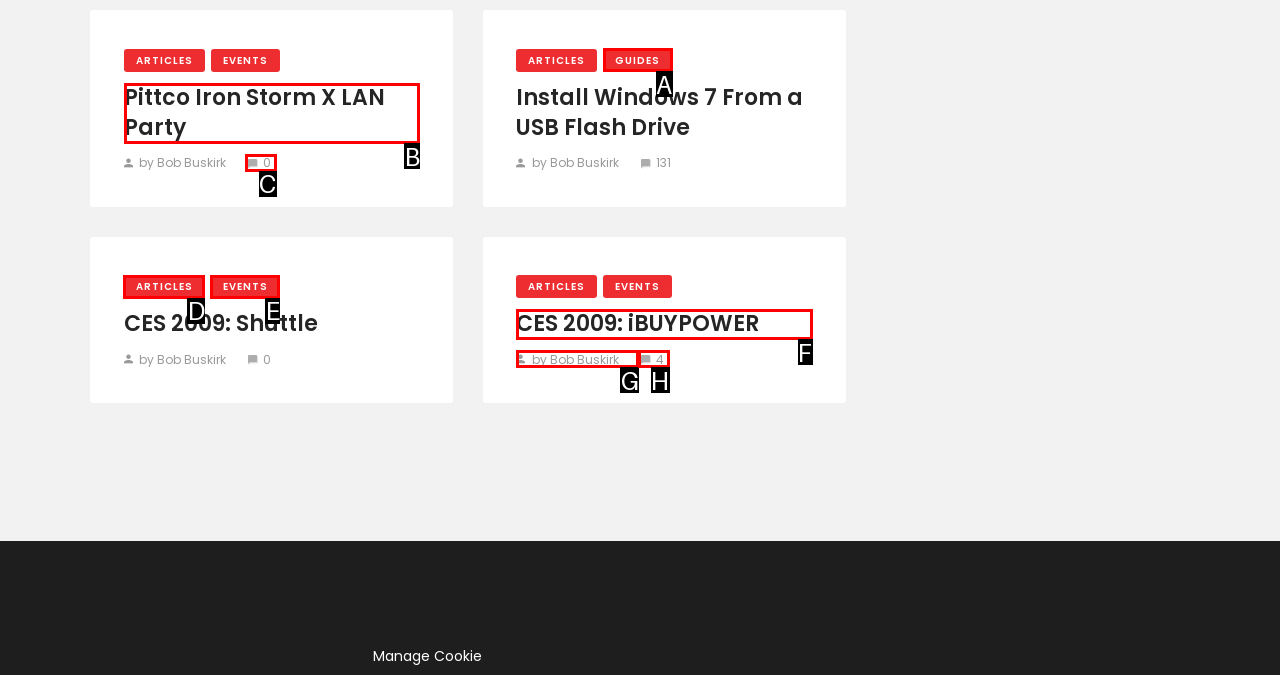Select the letter associated with the UI element you need to click to perform the following action: Read Pittco Iron Storm X LAN Party article
Reply with the correct letter from the options provided.

B